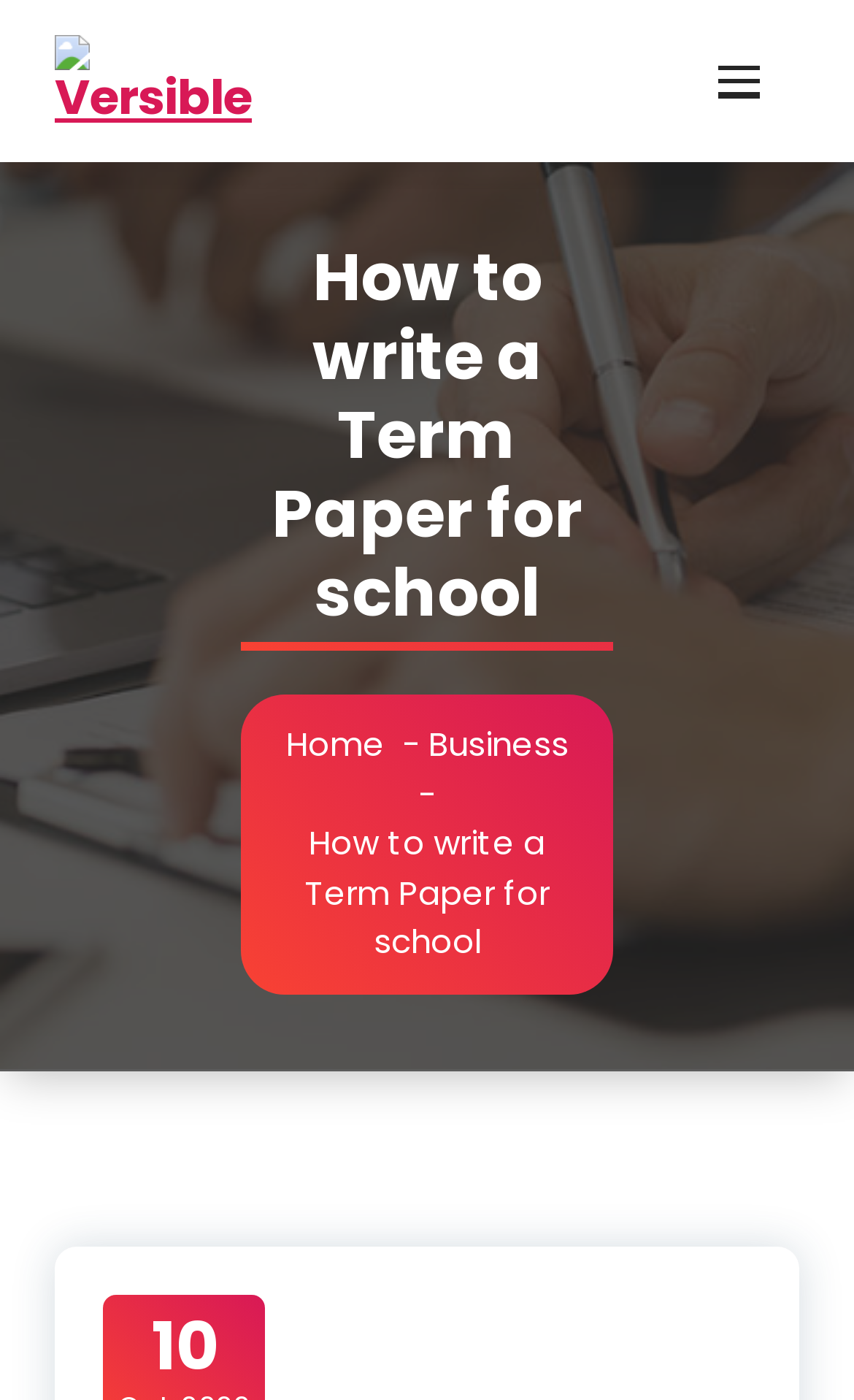Is the 'Versible' image a link?
Answer the question with a single word or phrase derived from the image.

Yes